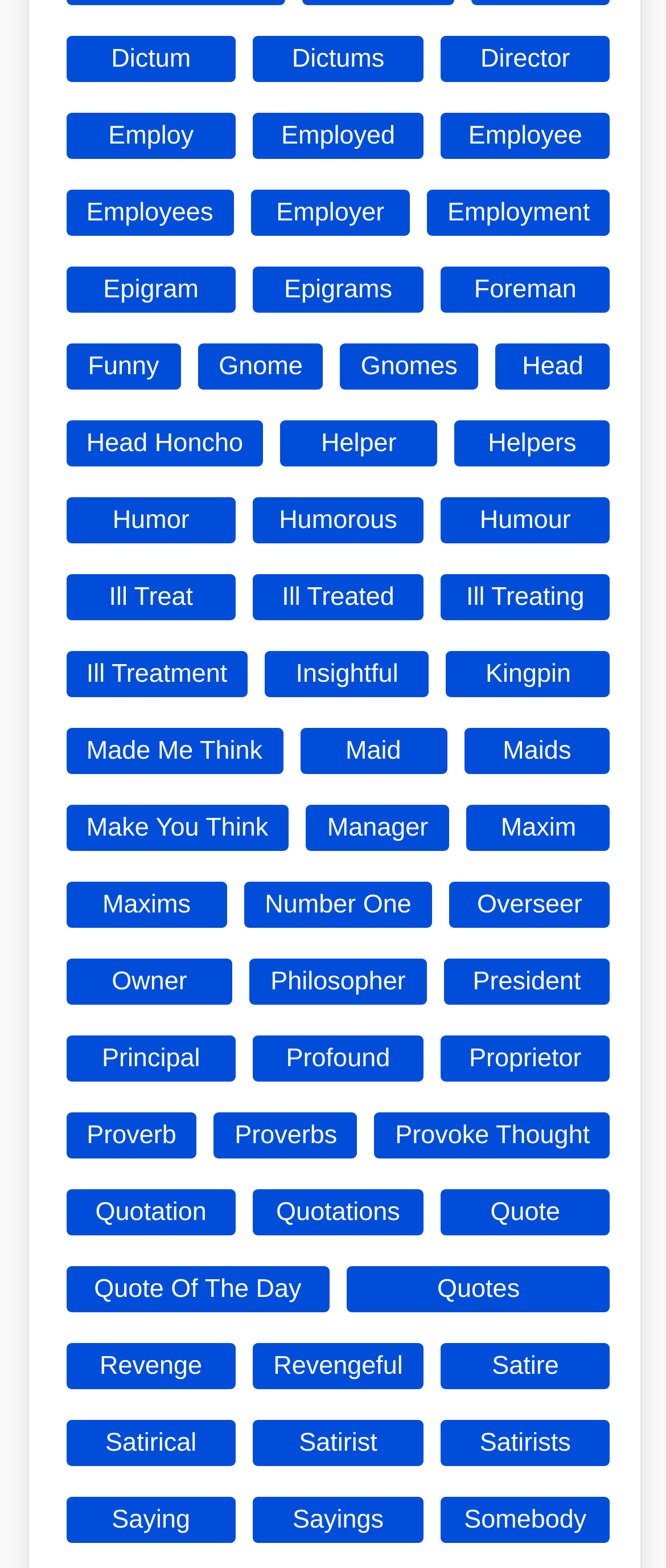Please find the bounding box coordinates of the section that needs to be clicked to achieve this instruction: "visit Employee page".

[0.661, 0.072, 0.916, 0.101]